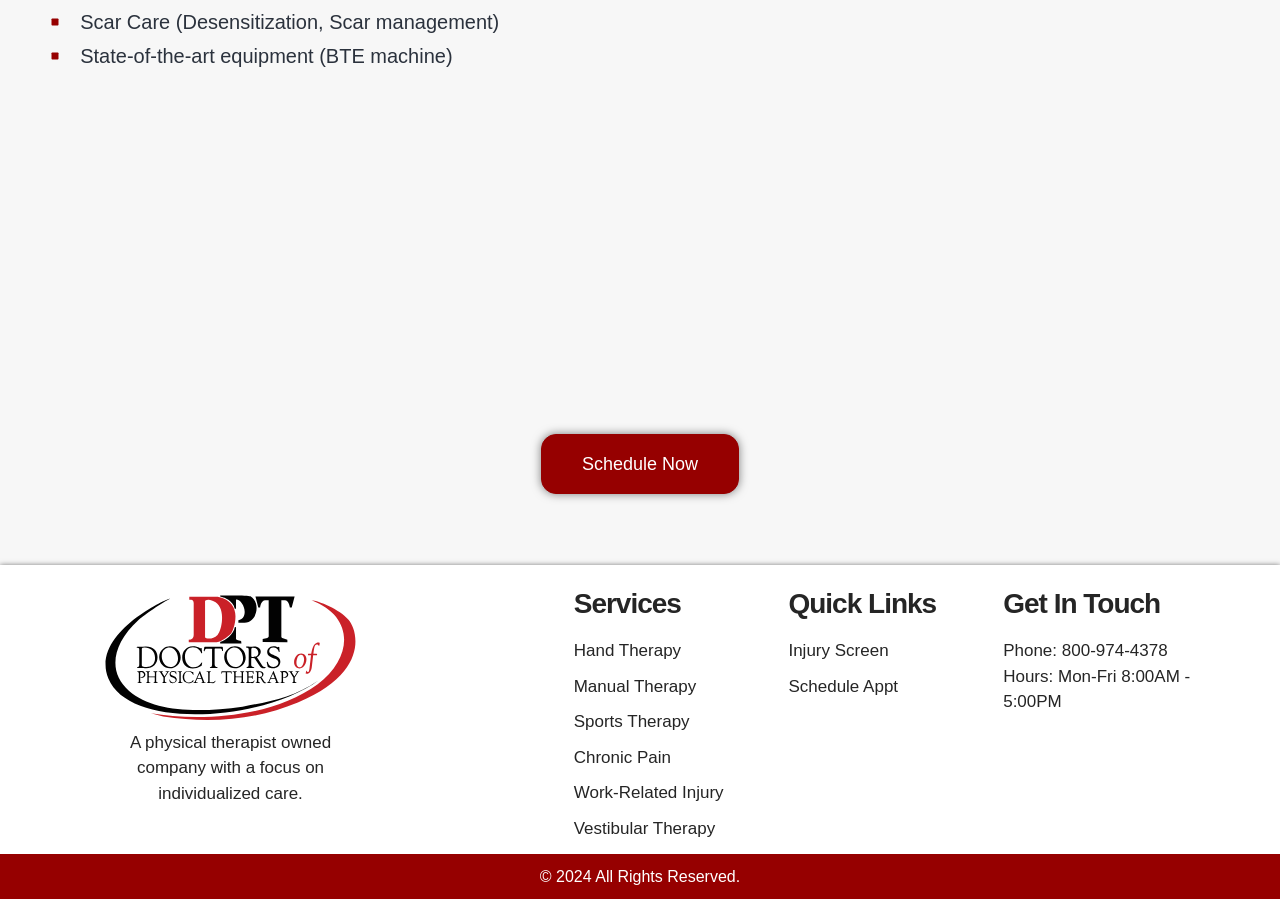What is the phone number?
Please respond to the question with a detailed and well-explained answer.

The phone number is 800-974-4378, as stated in the static text 'Phone: 800-974-4378'